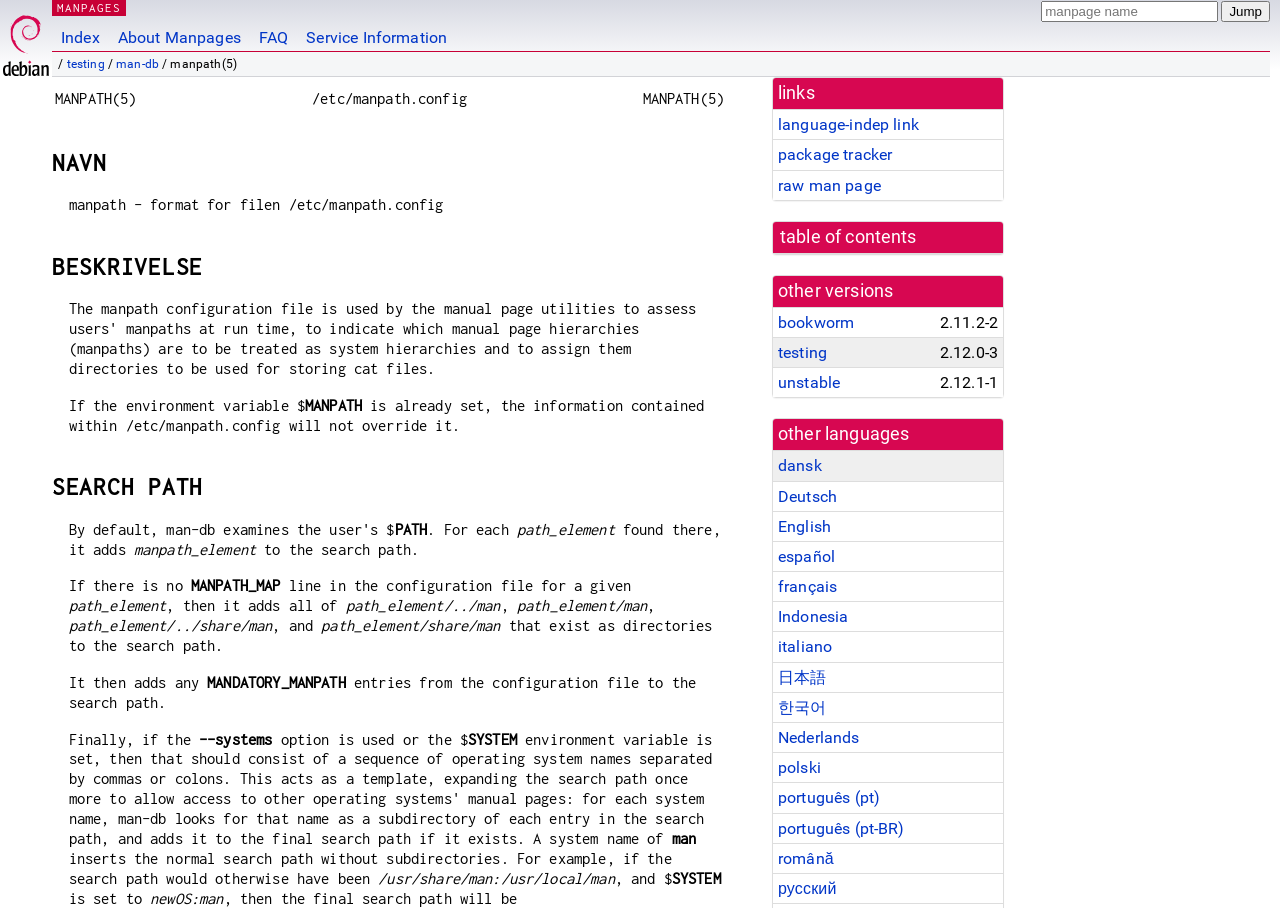What happens if there is no MANPATH_MAP line in the configuration file?
Please answer the question as detailed as possible based on the image.

According to the webpage, if there is no MANPATH_MAP line in the configuration file for a given path_element, then it adds all of path_element/../man, path_element/man, path_element/../share/man, and path_element/share/man that exist as directories to the search path.